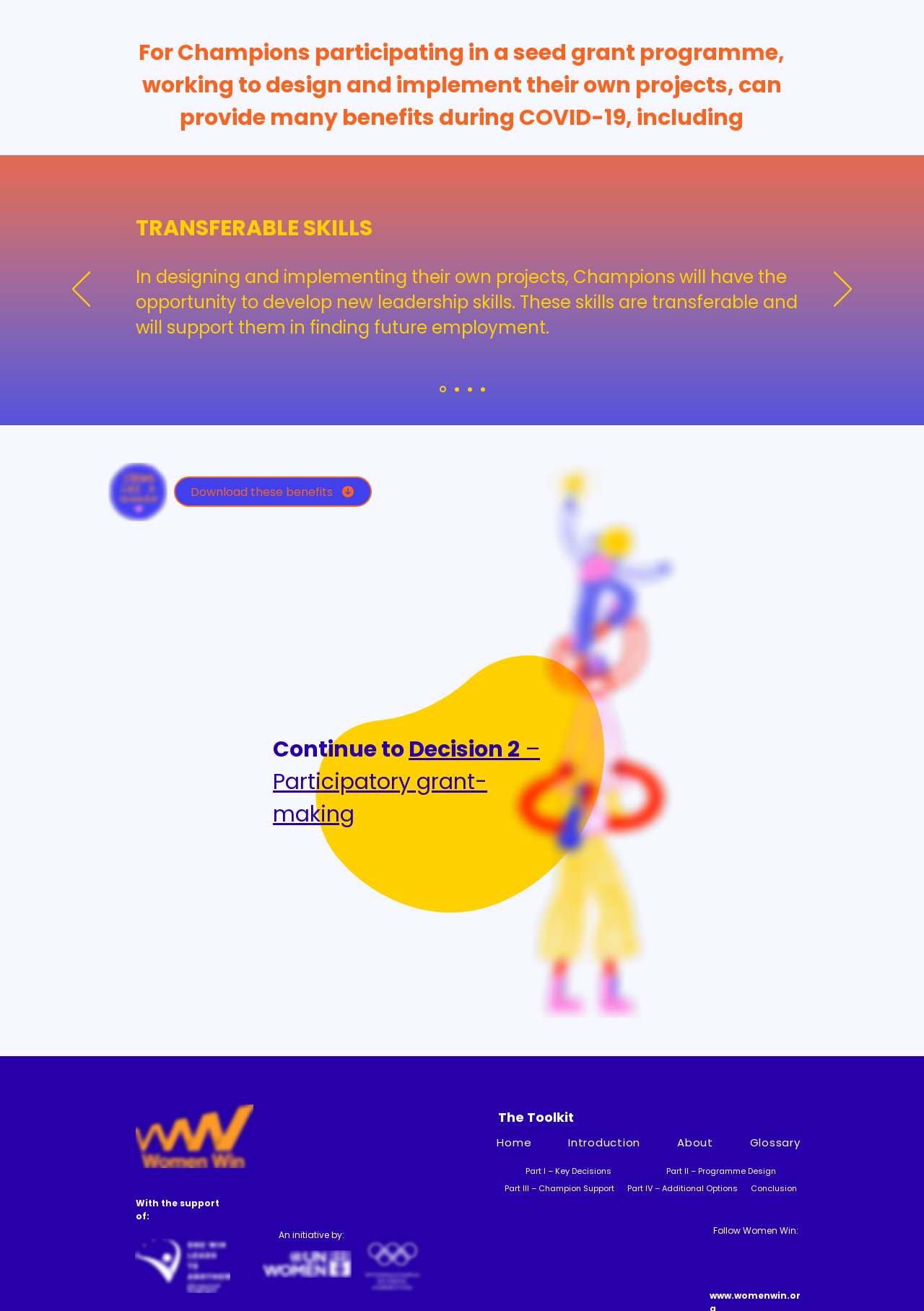Refer to the element description Download these benefits and identify the corresponding bounding box in the screenshot. Format the coordinates as (top-left x, top-left y, bottom-right x, bottom-right y) with values in the range of 0 to 1.

[0.188, 0.364, 0.402, 0.387]